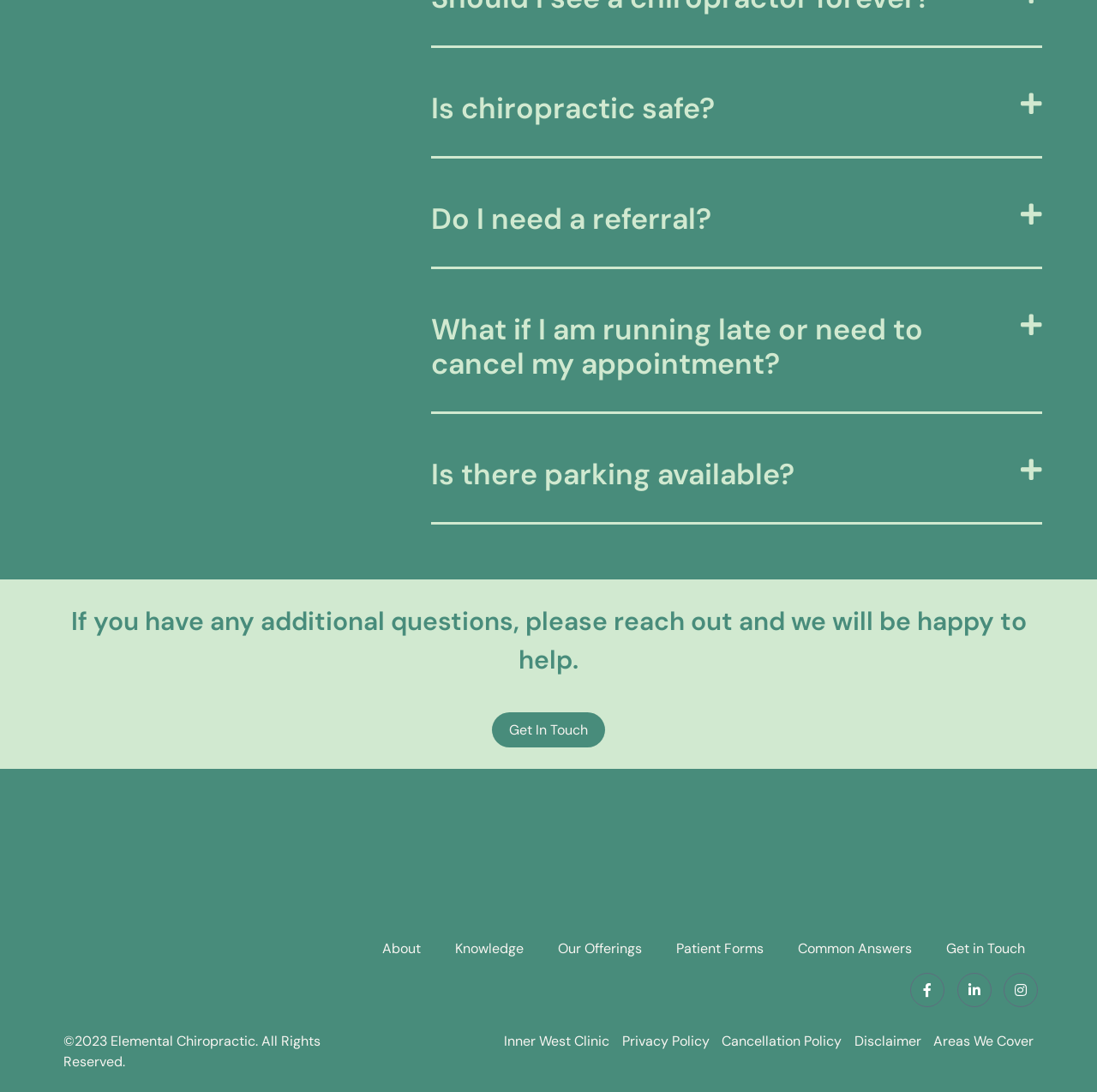What is the name of the chiropractic clinic?
Answer the question with just one word or phrase using the image.

Elemental Chiropractic